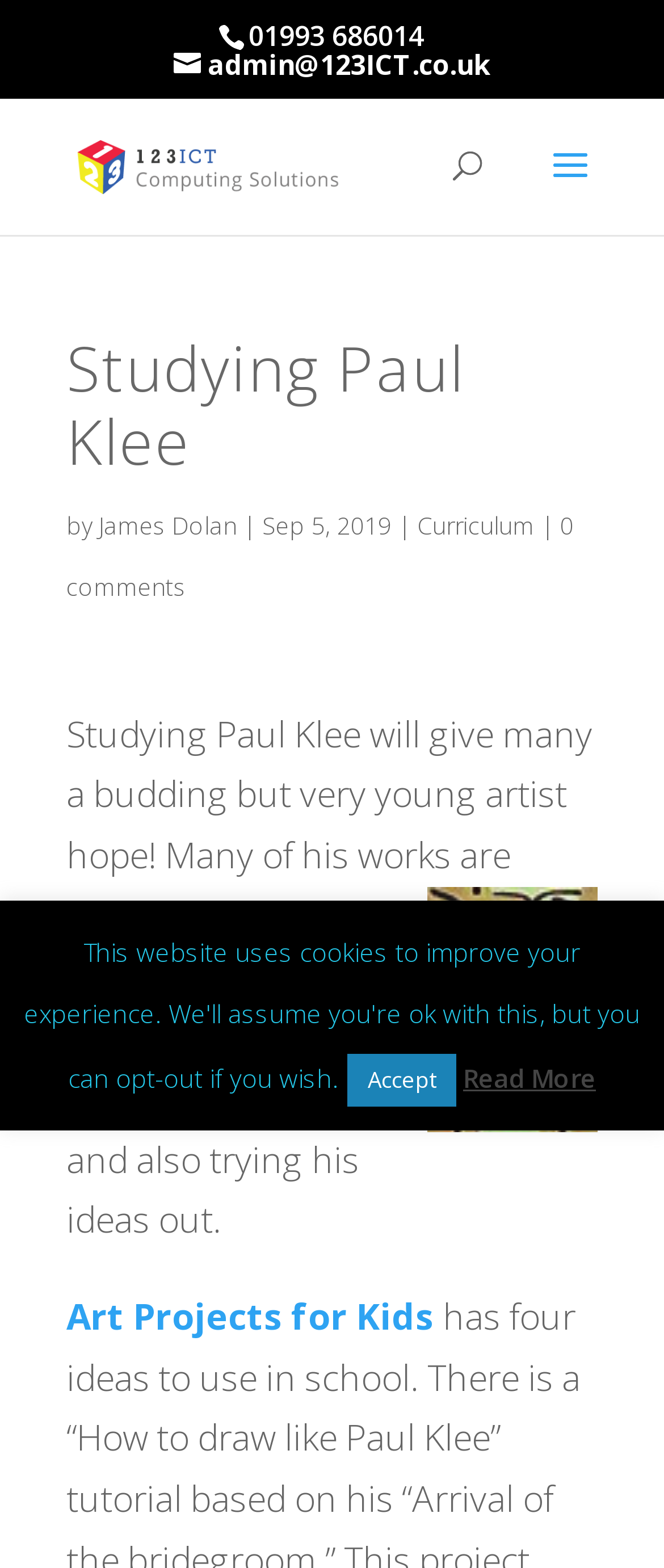Use a single word or phrase to answer the question: How many comments does the article have?

0 comments